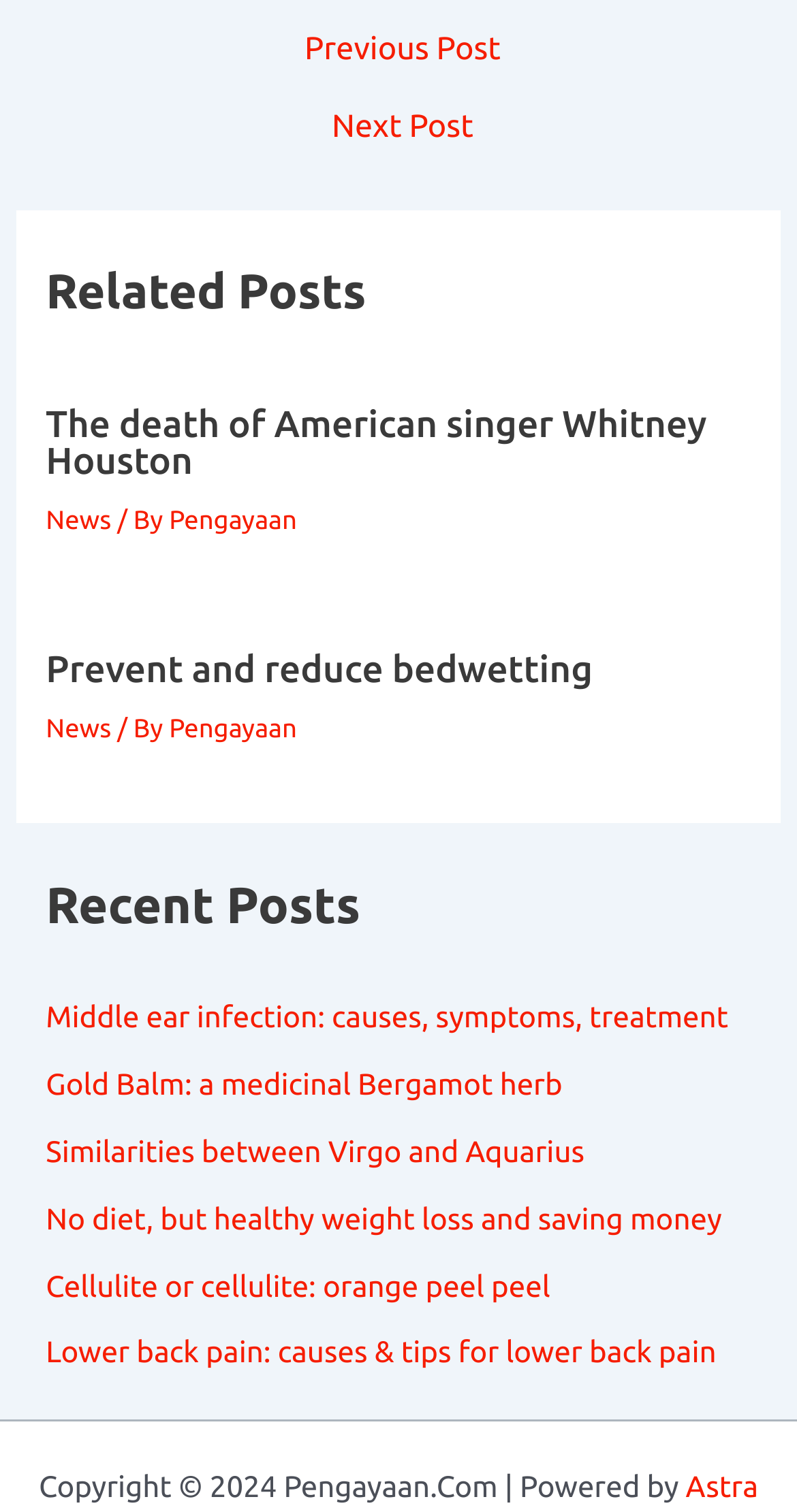Pinpoint the bounding box coordinates of the clickable element to carry out the following instruction: "Check Copyright information."

[0.049, 0.971, 0.86, 0.994]